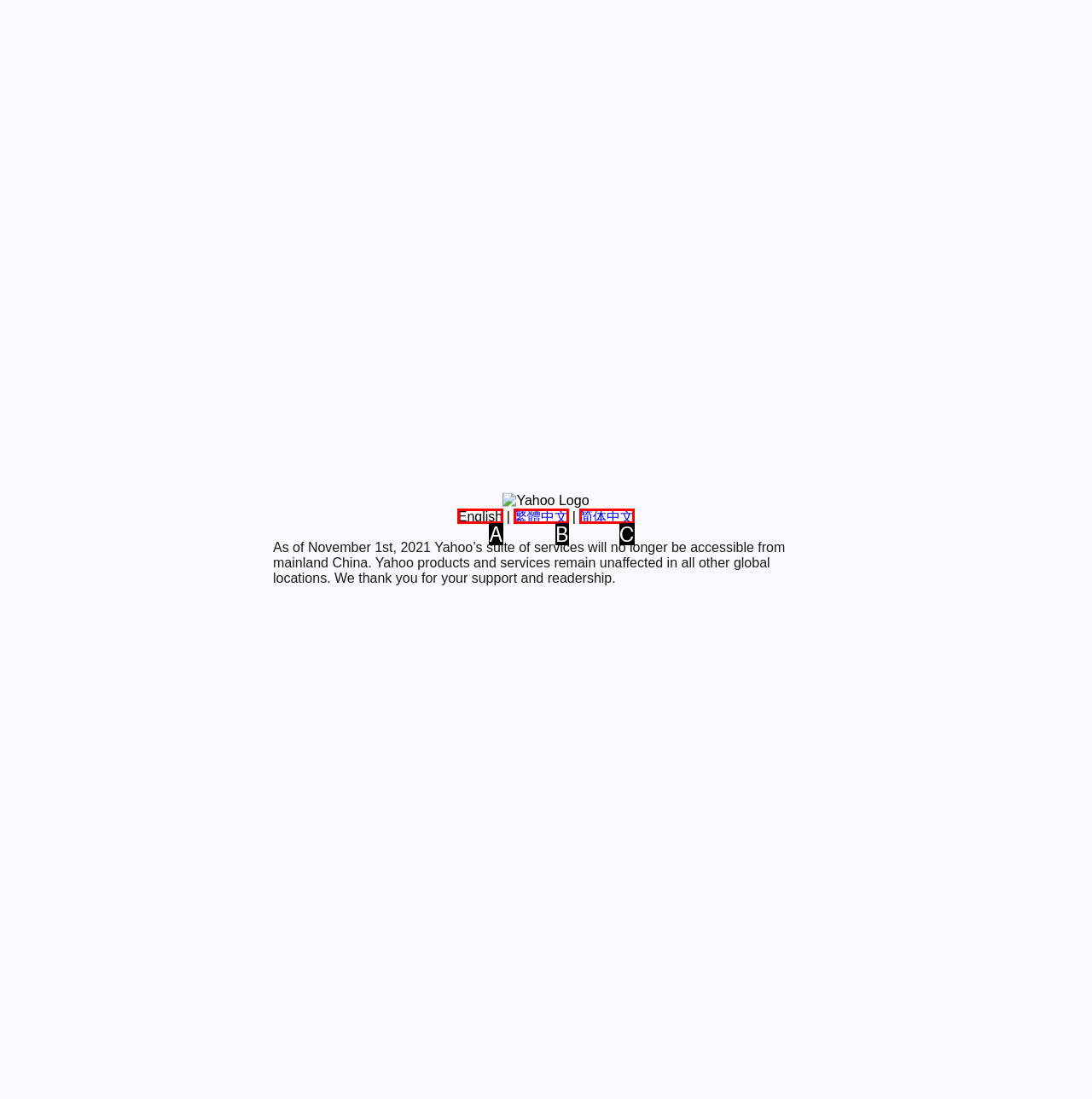Choose the option that matches the following description: English
Reply with the letter of the selected option directly.

A